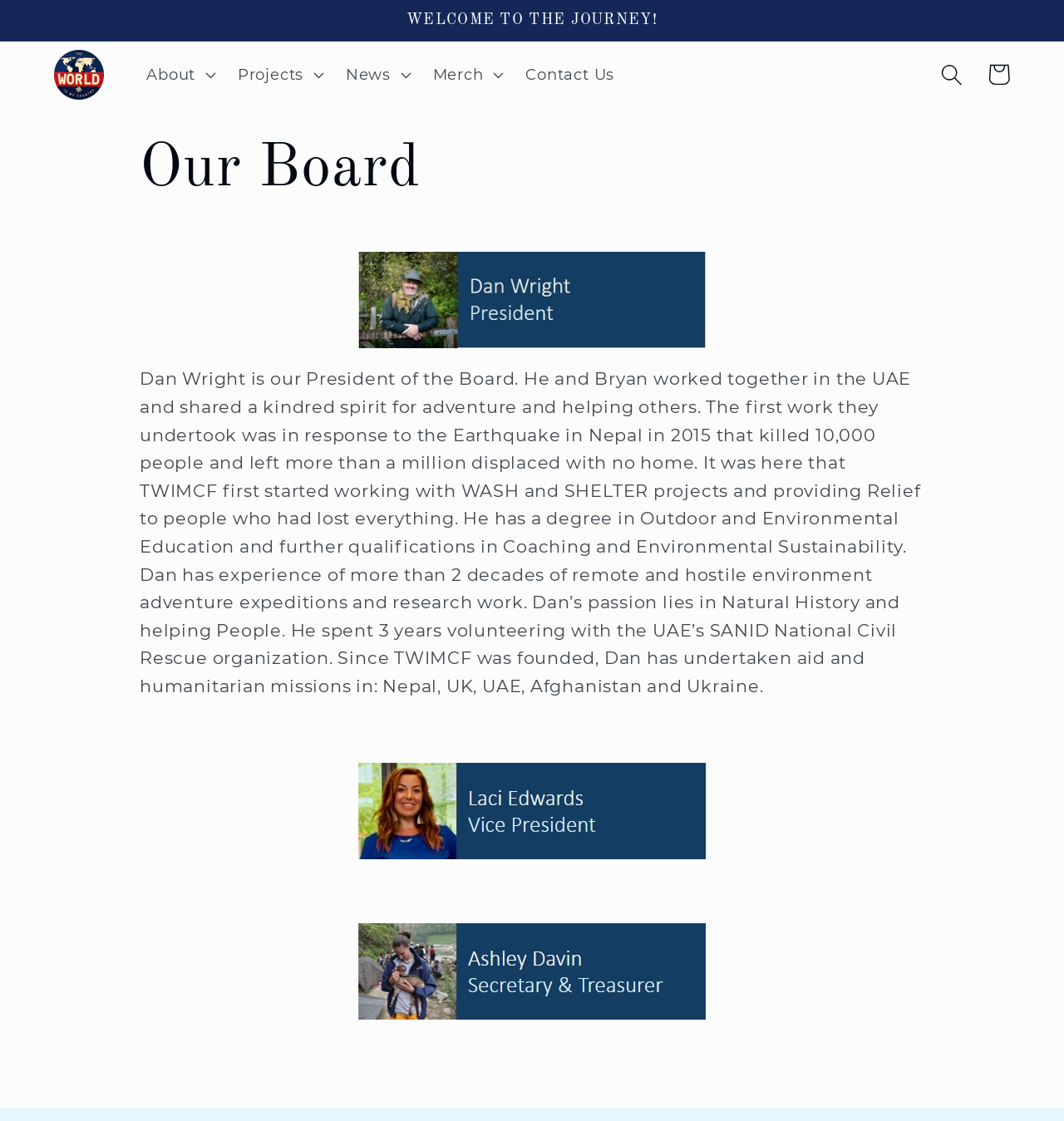Please determine the bounding box coordinates of the element to click in order to execute the following instruction: "Click the Contact Us link". The coordinates should be four float numbers between 0 and 1, specified as [left, top, right, bottom].

[0.482, 0.047, 0.59, 0.087]